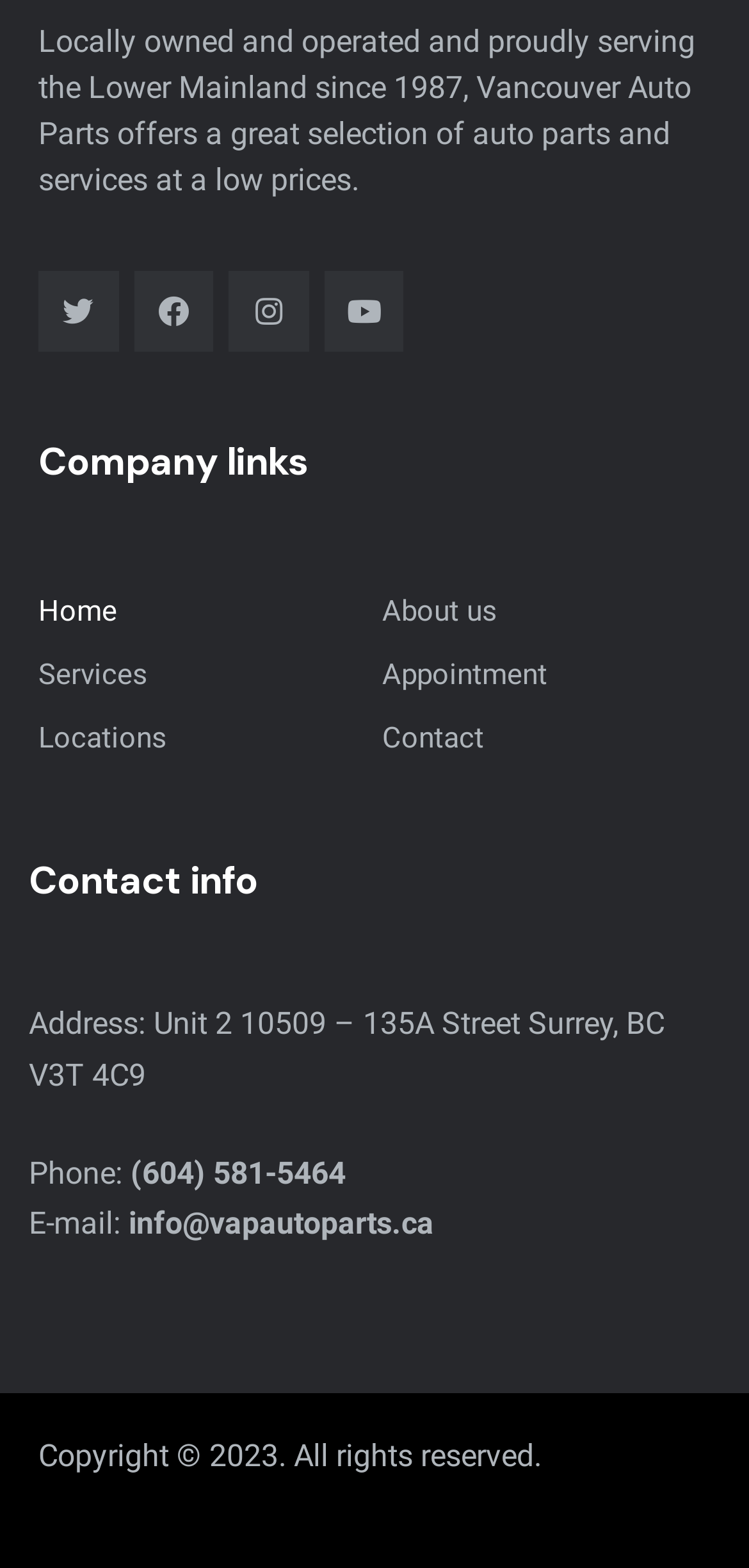Bounding box coordinates must be specified in the format (top-left x, top-left y, bottom-right x, bottom-right y). All values should be floating point numbers between 0 and 1. What are the bounding box coordinates of the UI element described as: (604) 581-5464

[0.174, 0.736, 0.462, 0.759]